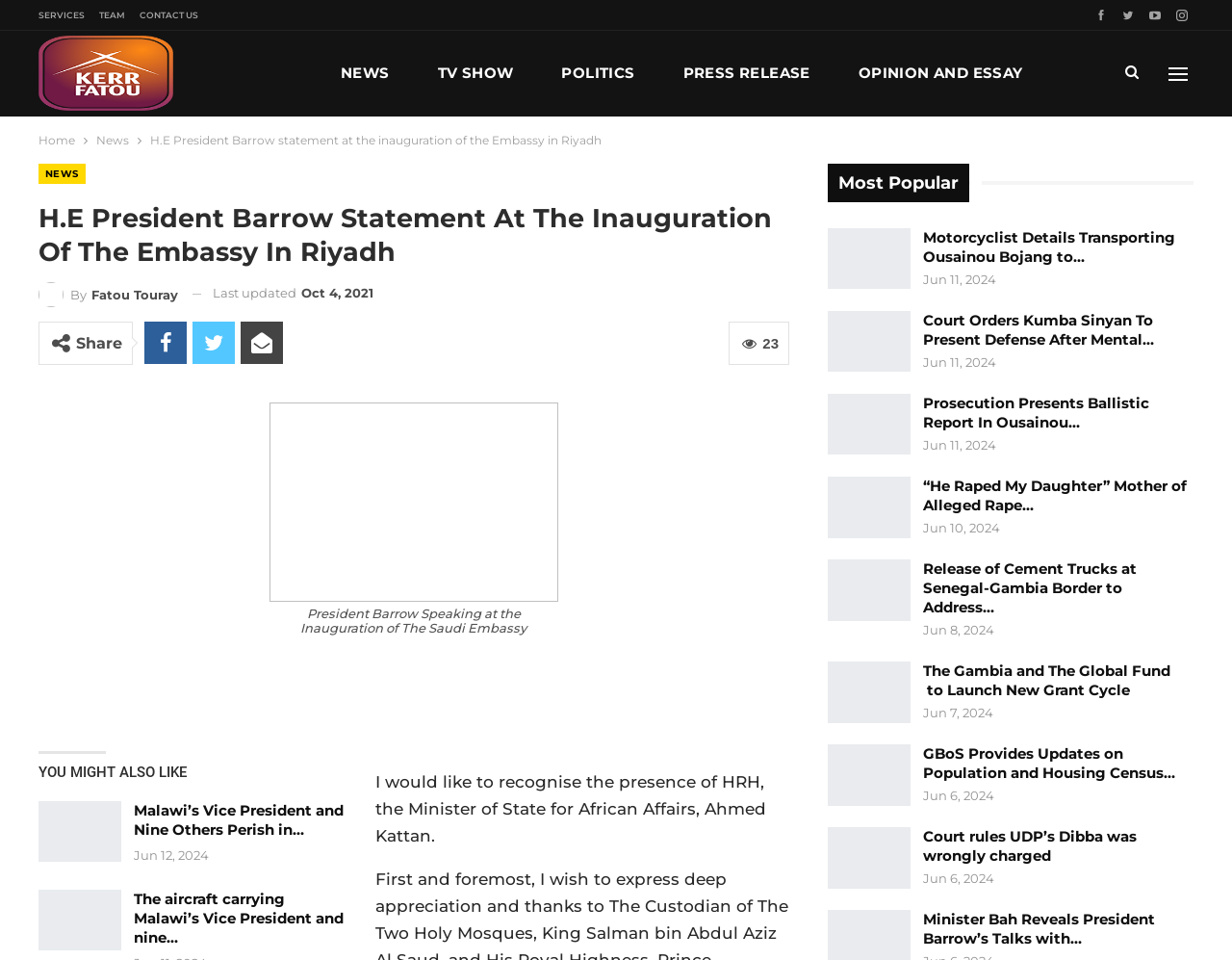Who is the author of the main article?
Look at the screenshot and provide an in-depth answer.

I found the answer by looking at the byline of the main article, which reads 'By Fatou Touray'. This suggests that Fatou Touray is the author of the article.